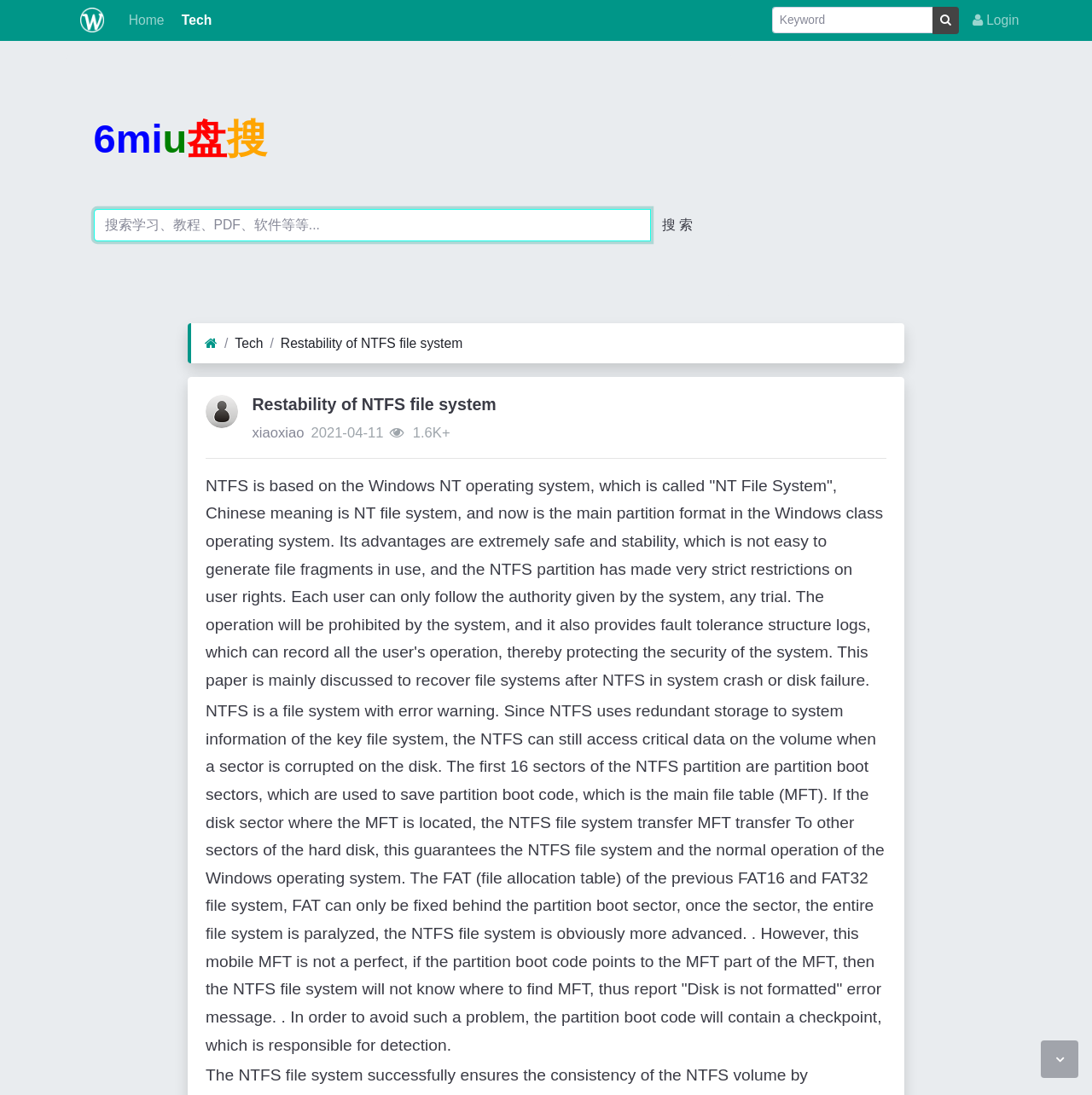Predict the bounding box coordinates of the area that should be clicked to accomplish the following instruction: "Click on the login button". The bounding box coordinates should consist of four float numbers between 0 and 1, i.e., [left, top, right, bottom].

[0.884, 0.003, 0.939, 0.034]